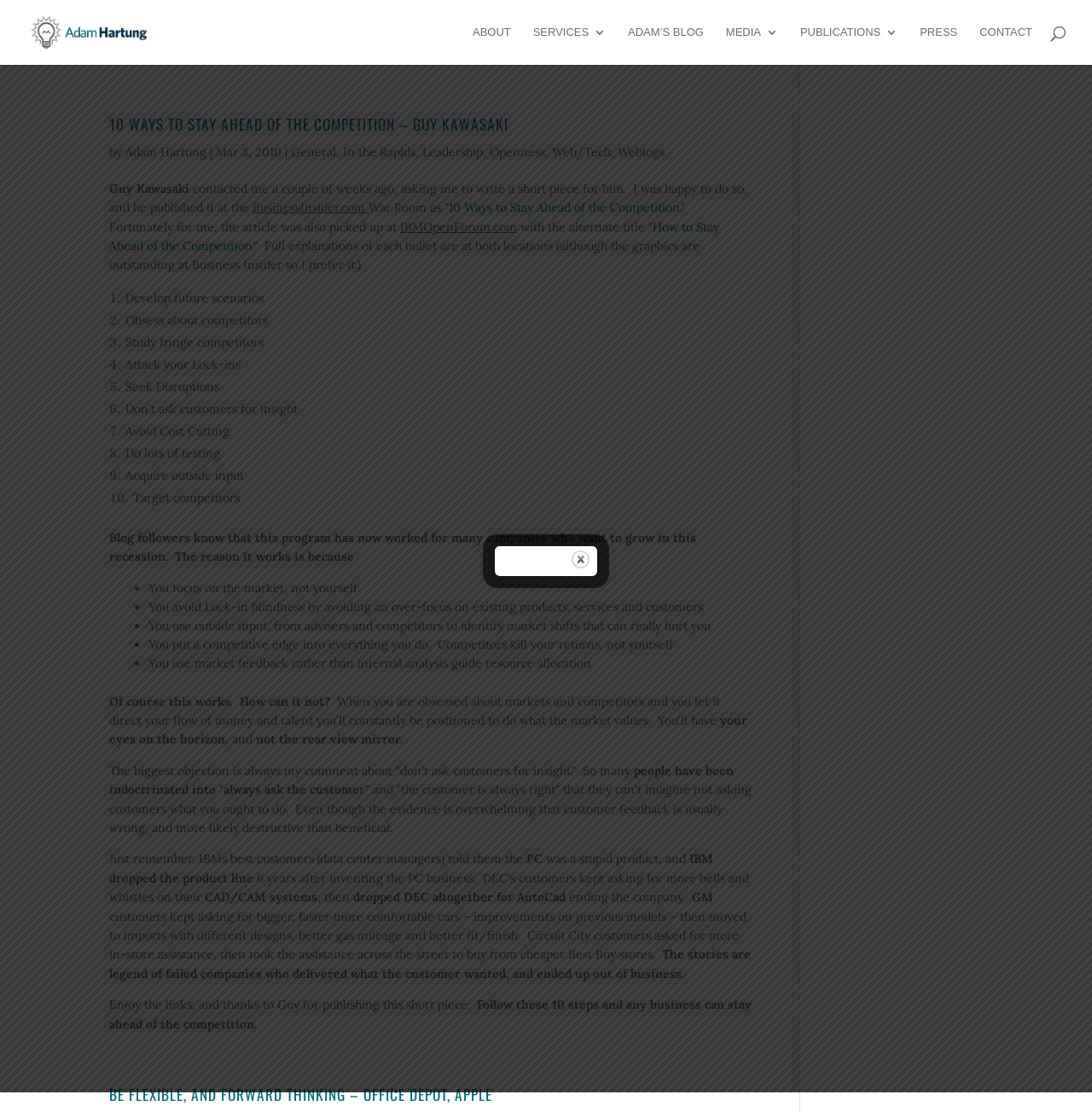Answer in one word or a short phrase: 
What is the name of the website where the article was also published?

BusinessInsider.com